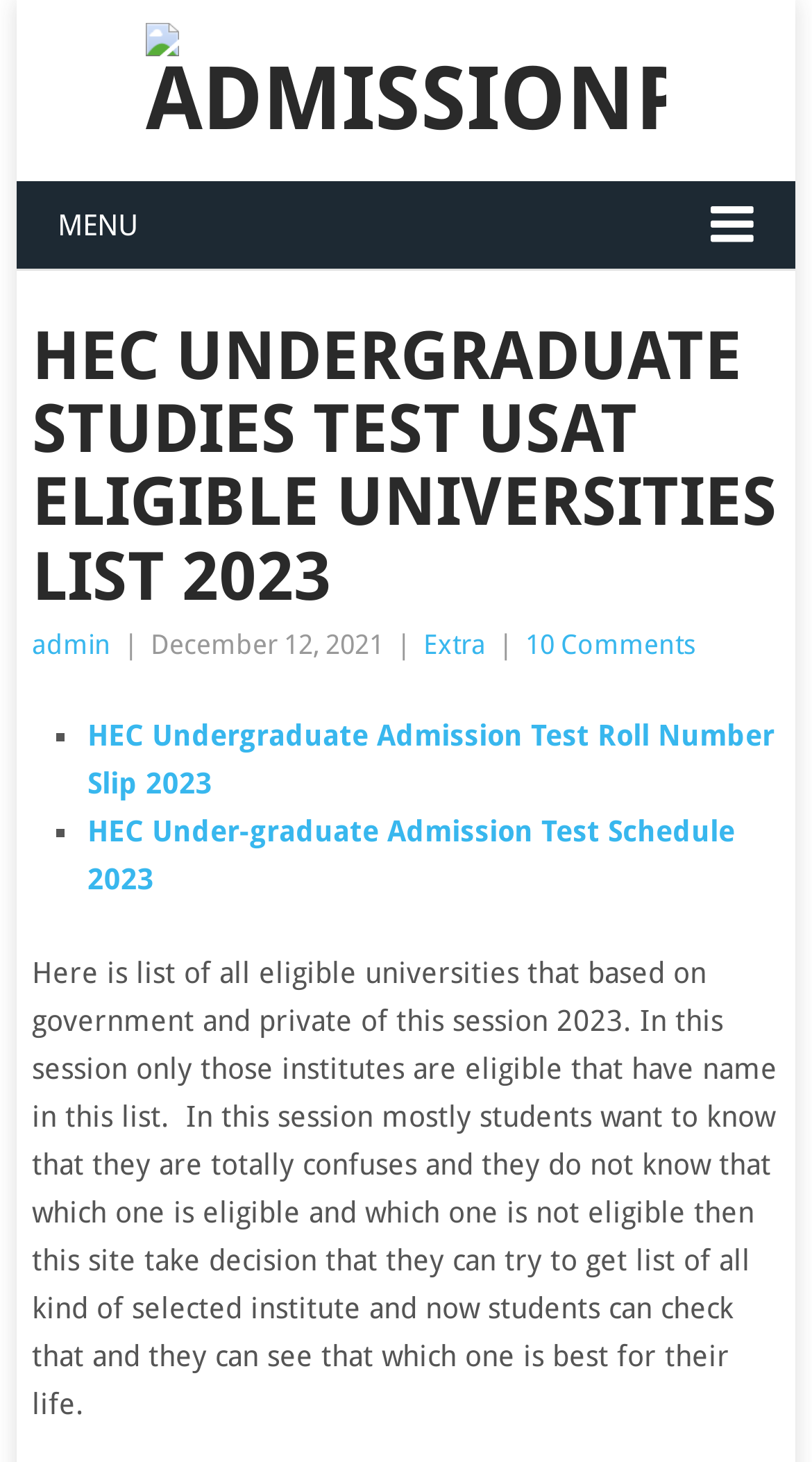Can you extract the primary headline text from the webpage?

HEC UNDERGRADUATE STUDIES TEST USAT ELIGIBLE UNIVERSITIES LIST 2023